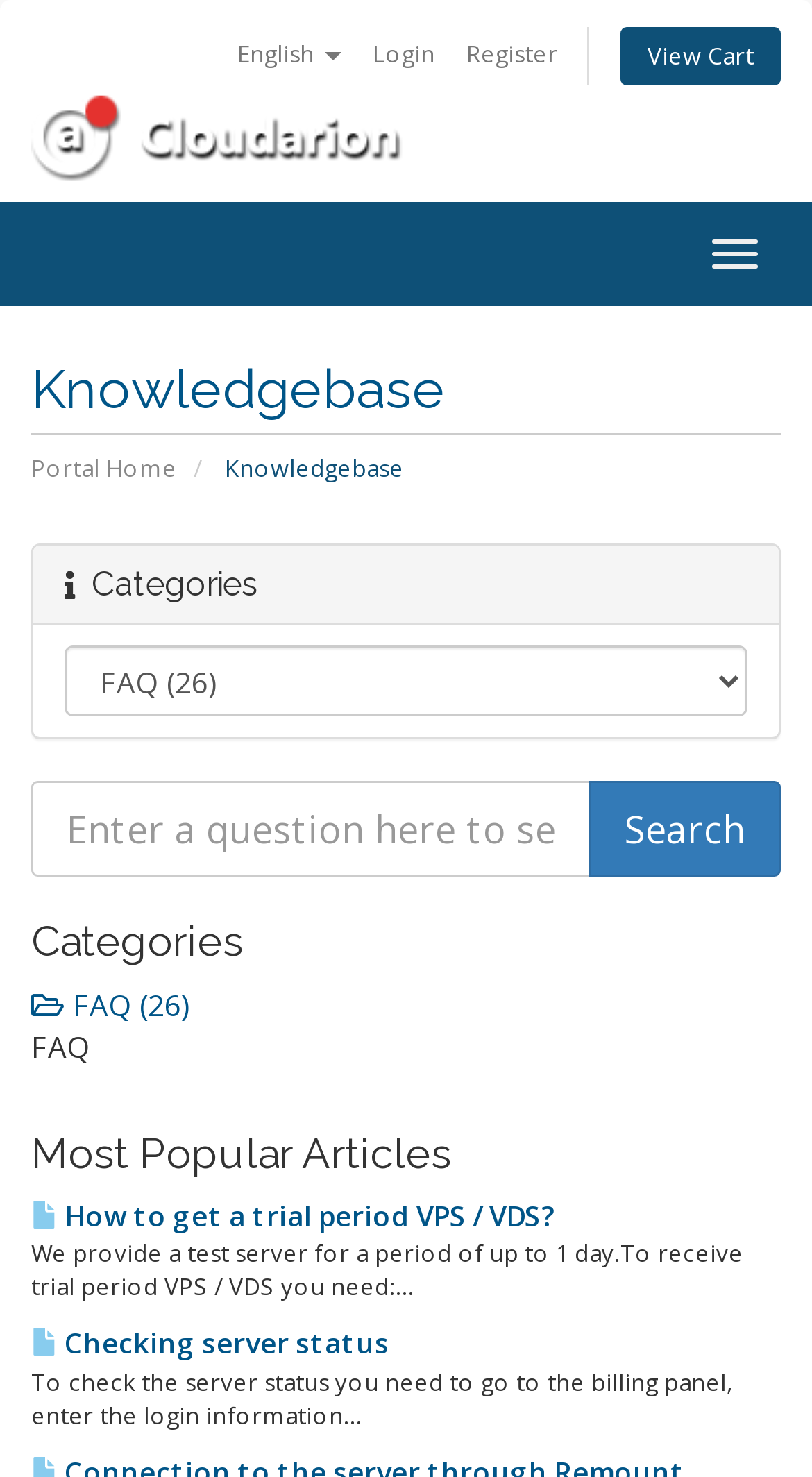For the element described, predict the bounding box coordinates as (top-left x, top-left y, bottom-right x, bottom-right y). All values should be between 0 and 1. Element description: Toggle navigation

[0.849, 0.148, 0.962, 0.196]